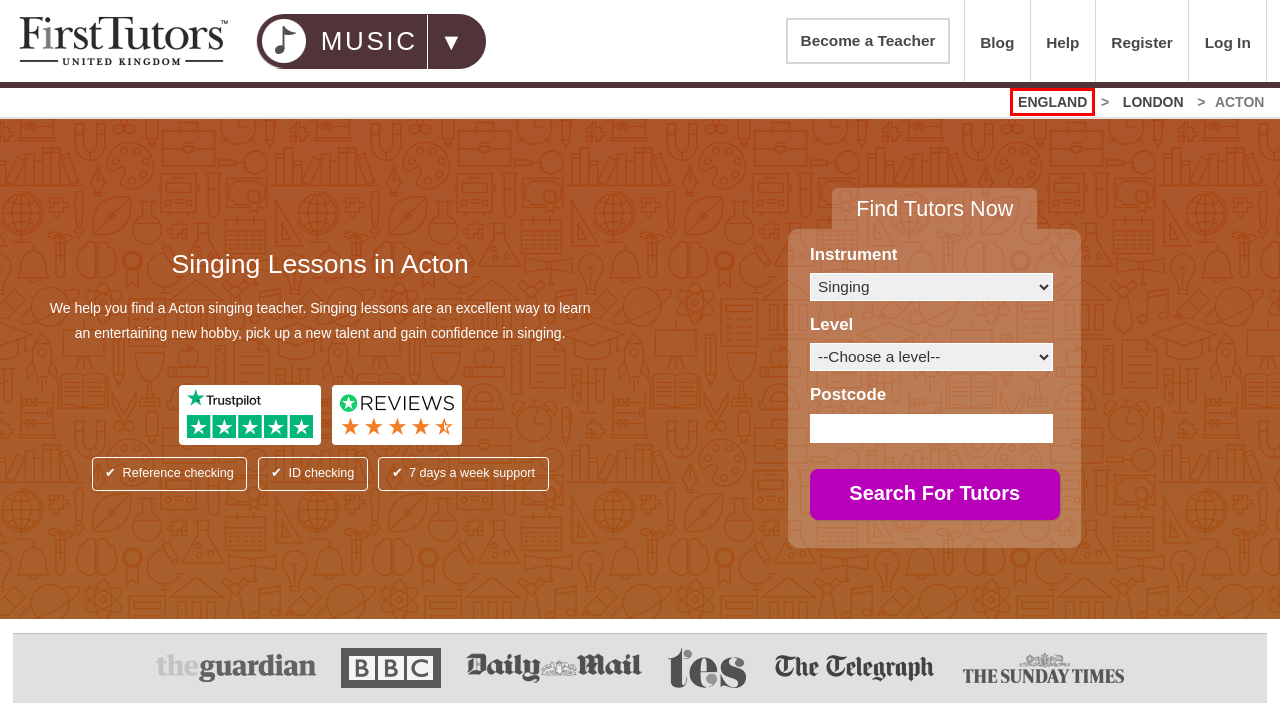You are given a screenshot of a webpage with a red rectangle bounding box around an element. Choose the best webpage description that matches the page after clicking the element in the bounding box. Here are the candidates:
A. Register as a tutor or student | First Tutors: Music
B. Music Teachers, Music Lessons, Private Music Tuition, Private Music Tutors
C. Tutor Registration, Become a music teacher | First Tutors: Music
D. Latest Blog Posts | First Tutors: Music
E. First Tutors Reviews - Read 8,869 Genuine Customer Reviews  | www.firsttutors.com
F. Login to the First Tutors: Music website | First Tutors: Music
G. Press Resources | First Tutors: Music
H. England Singing Teachers & England Singing Lessons | First Tutors: Music

H